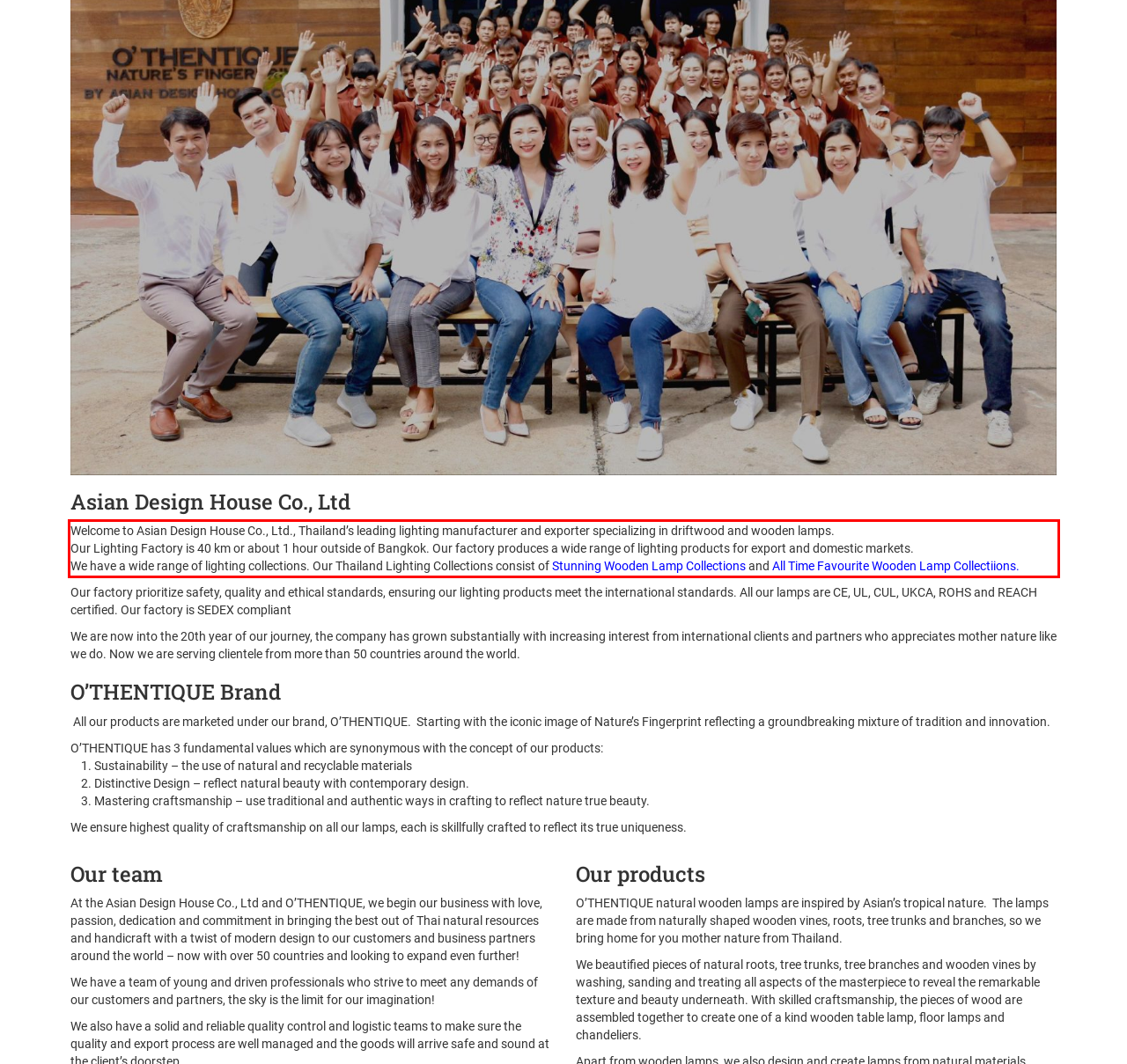You are provided with a webpage screenshot that includes a red rectangle bounding box. Extract the text content from within the bounding box using OCR.

Welcome to Asian Design House Co., Ltd., Thailand’s leading lighting manufacturer and exporter specializing in driftwood and wooden lamps. Our Lighting Factory is 40 km or about 1 hour outside of Bangkok. Our factory produces a wide range of lighting products for export and domestic markets. We have a wide range of lighting collections. Our Thailand Lighting Collections consist of Stunning Wooden Lamp Collections and All Time Favourite Wooden Lamp Collectiions.